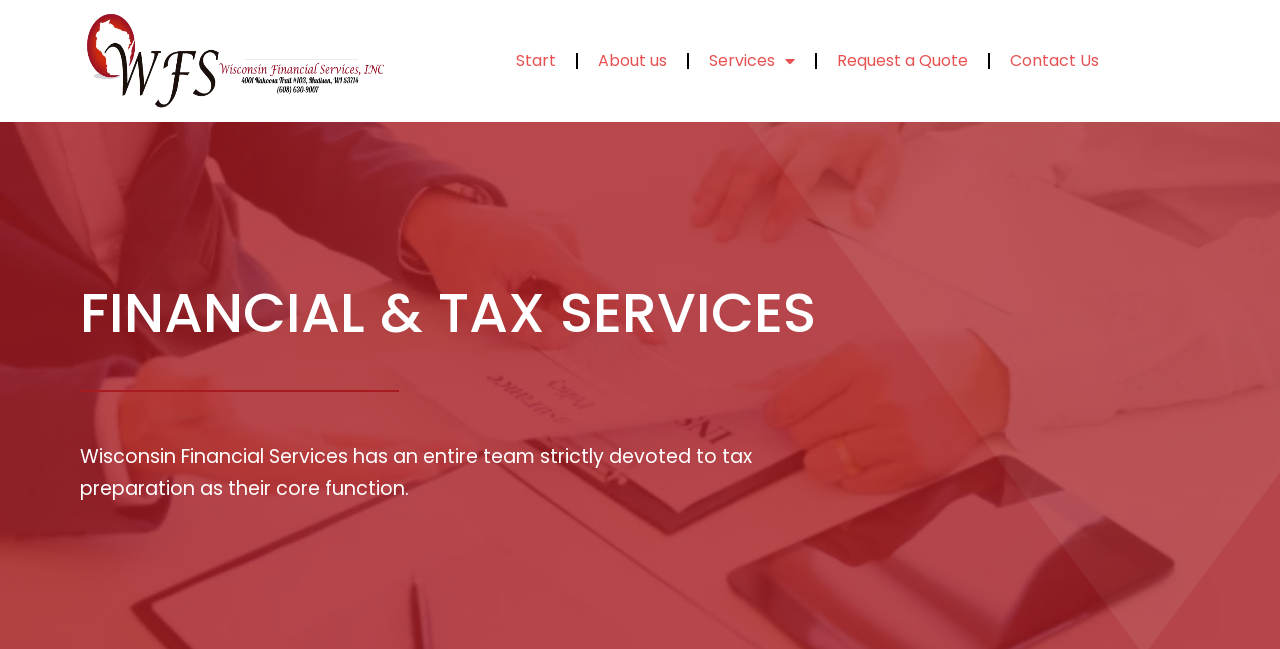Identify the bounding box coordinates for the UI element that matches this description: "Request a Quote".

[0.639, 0.059, 0.772, 0.13]